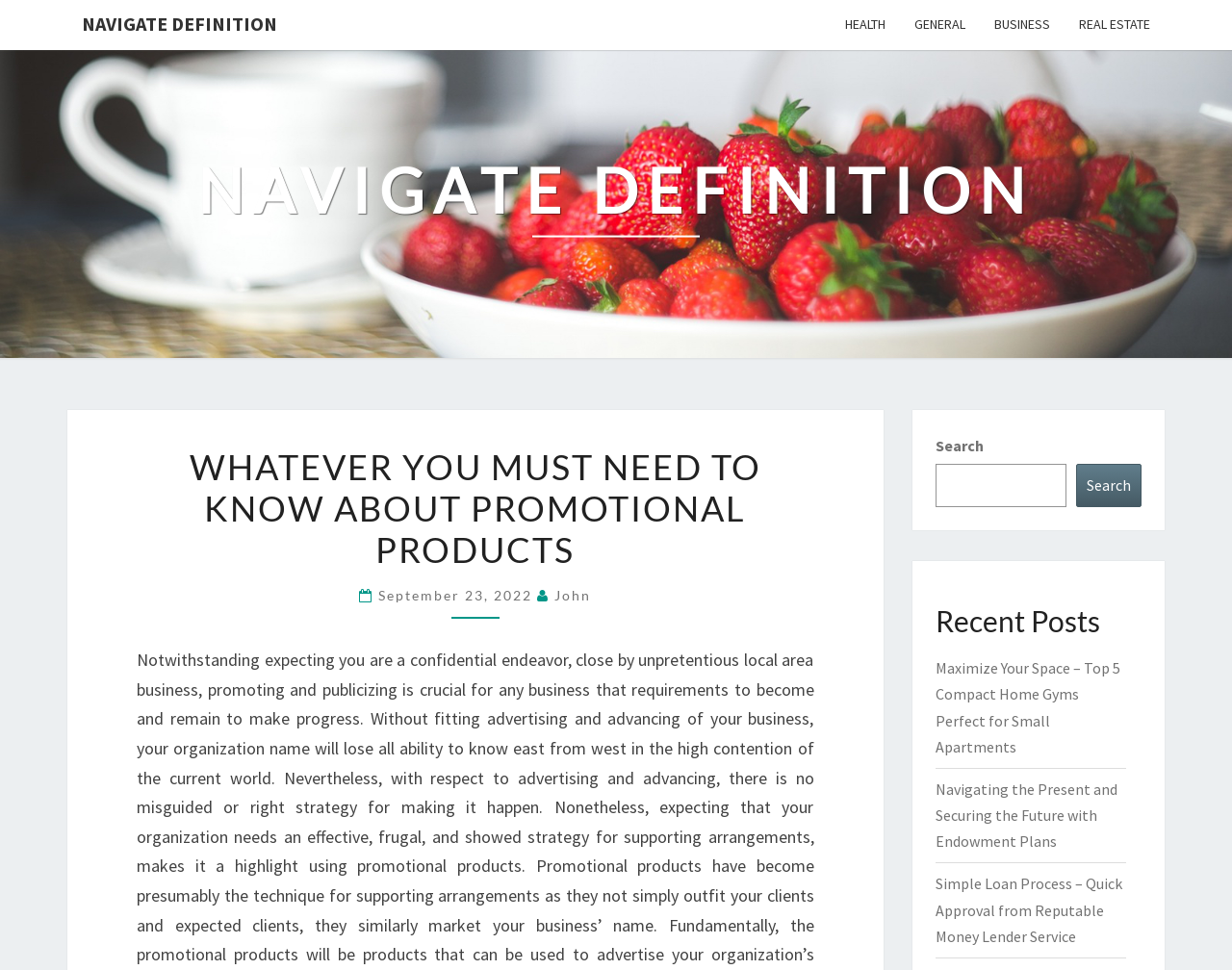Who is the author of the article?
Provide a fully detailed and comprehensive answer to the question.

I can find the author's name by looking at the article's metadata, which shows that the article was written by John on September 23, 2022.